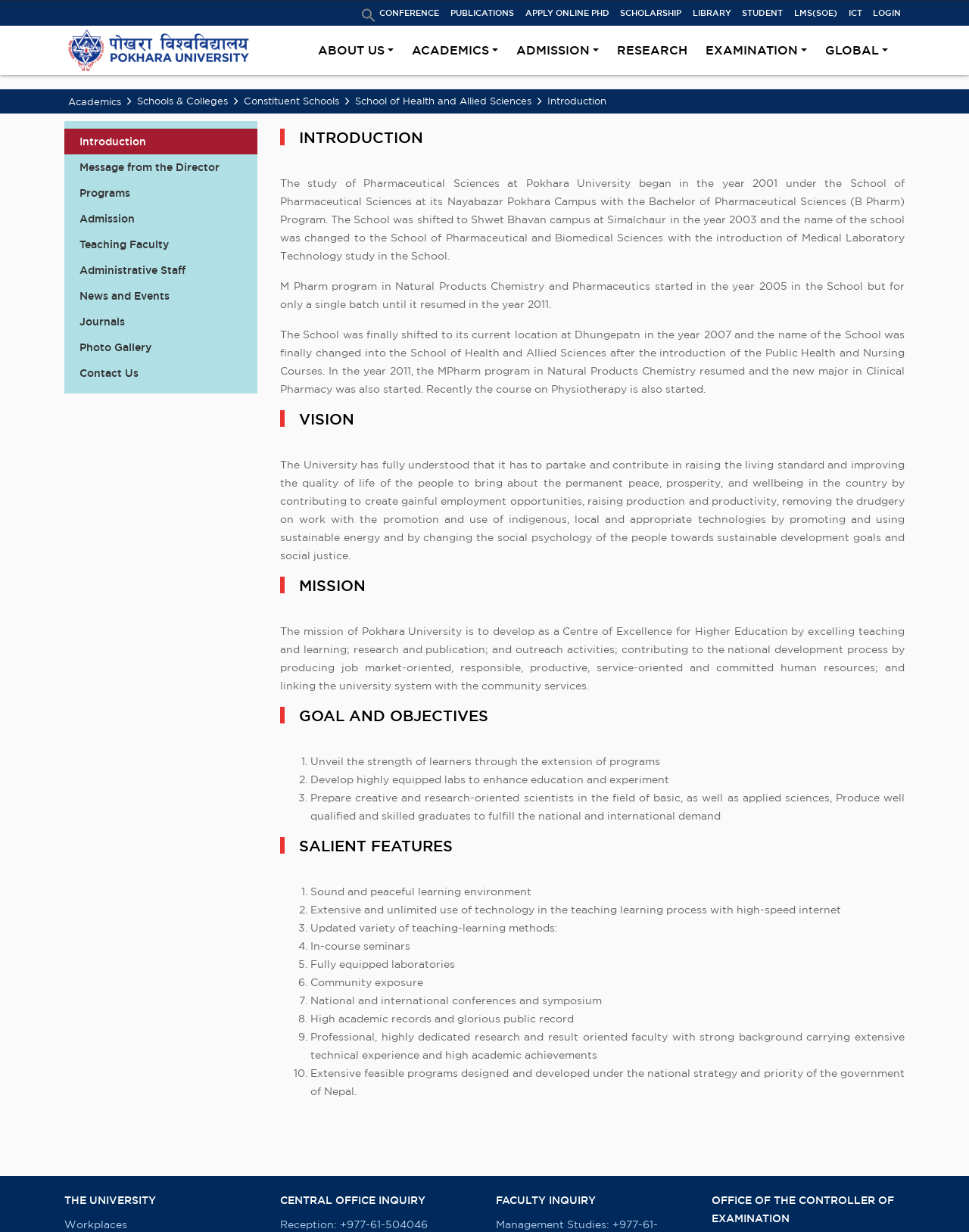Determine the bounding box coordinates of the section to be clicked to follow the instruction: "Search for something". The coordinates should be given as four float numbers between 0 and 1, formatted as [left, top, right, bottom].

[0.295, 0.006, 0.45, 0.029]